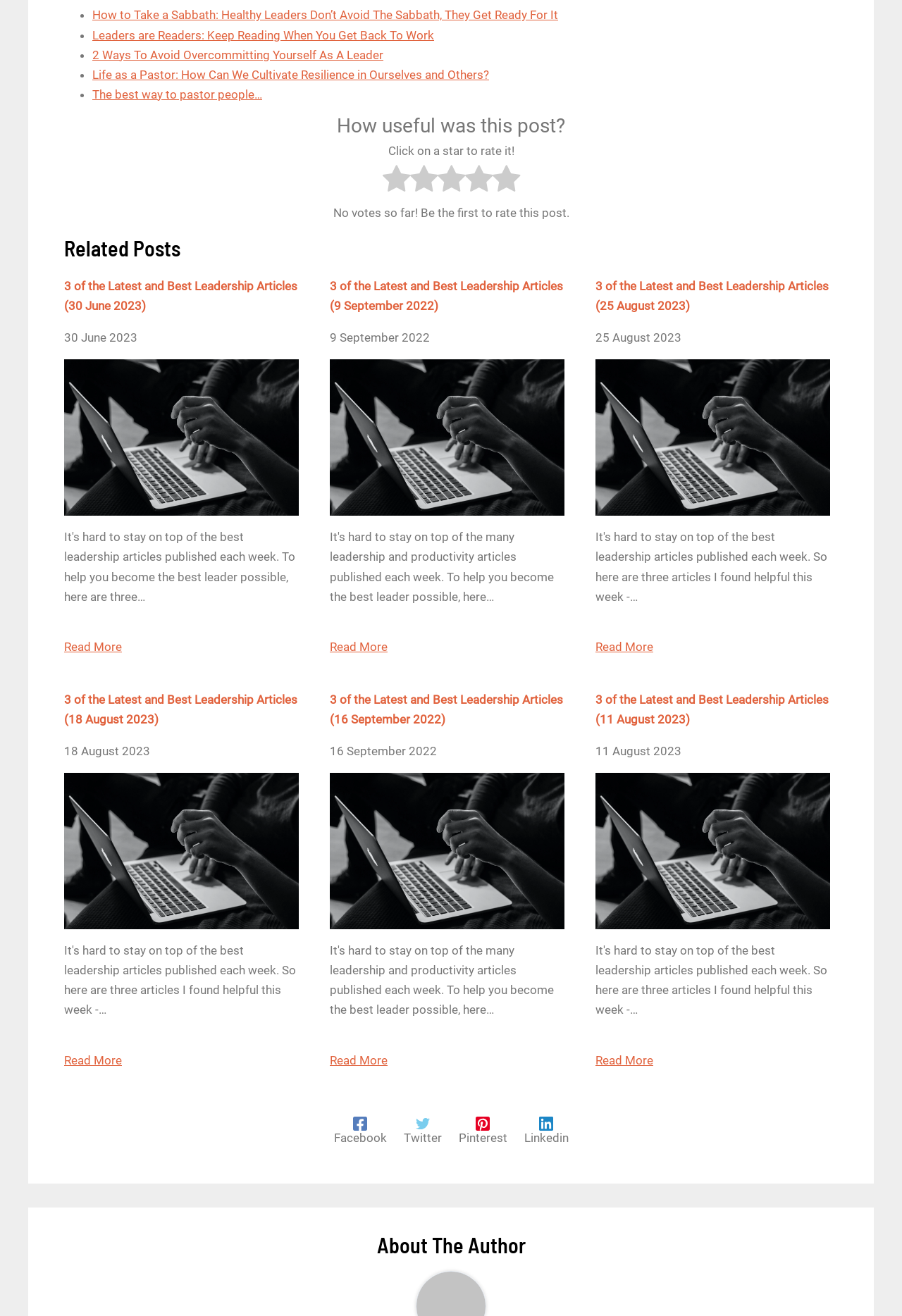Based on the description "alt="best leadership articles"", find the bounding box of the specified UI element.

[0.071, 0.587, 0.331, 0.706]